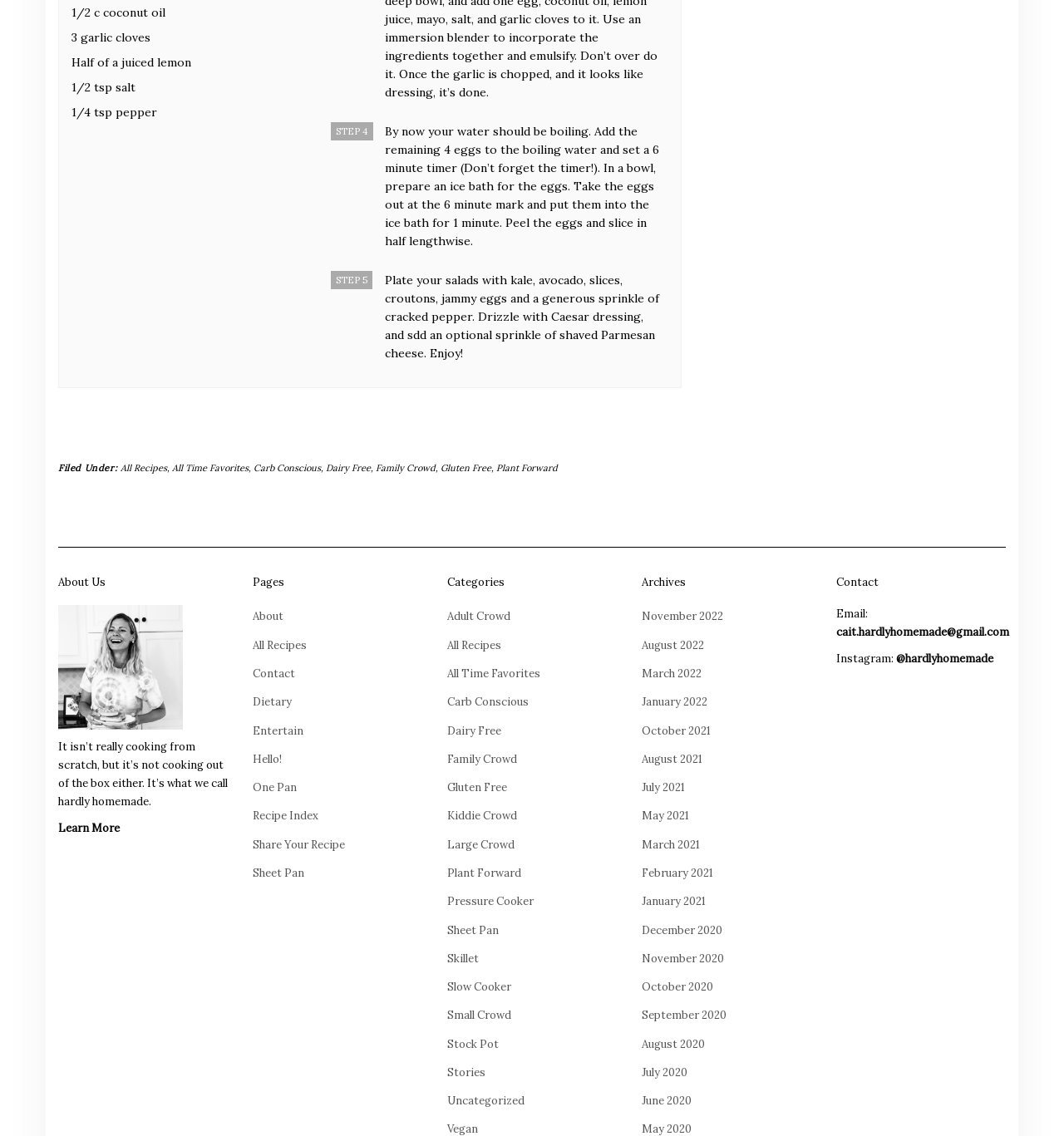Locate the UI element described as follows: "Share Your Recipe". Return the bounding box coordinates as four float numbers between 0 and 1 in the order [left, top, right, bottom].

[0.238, 0.737, 0.324, 0.75]